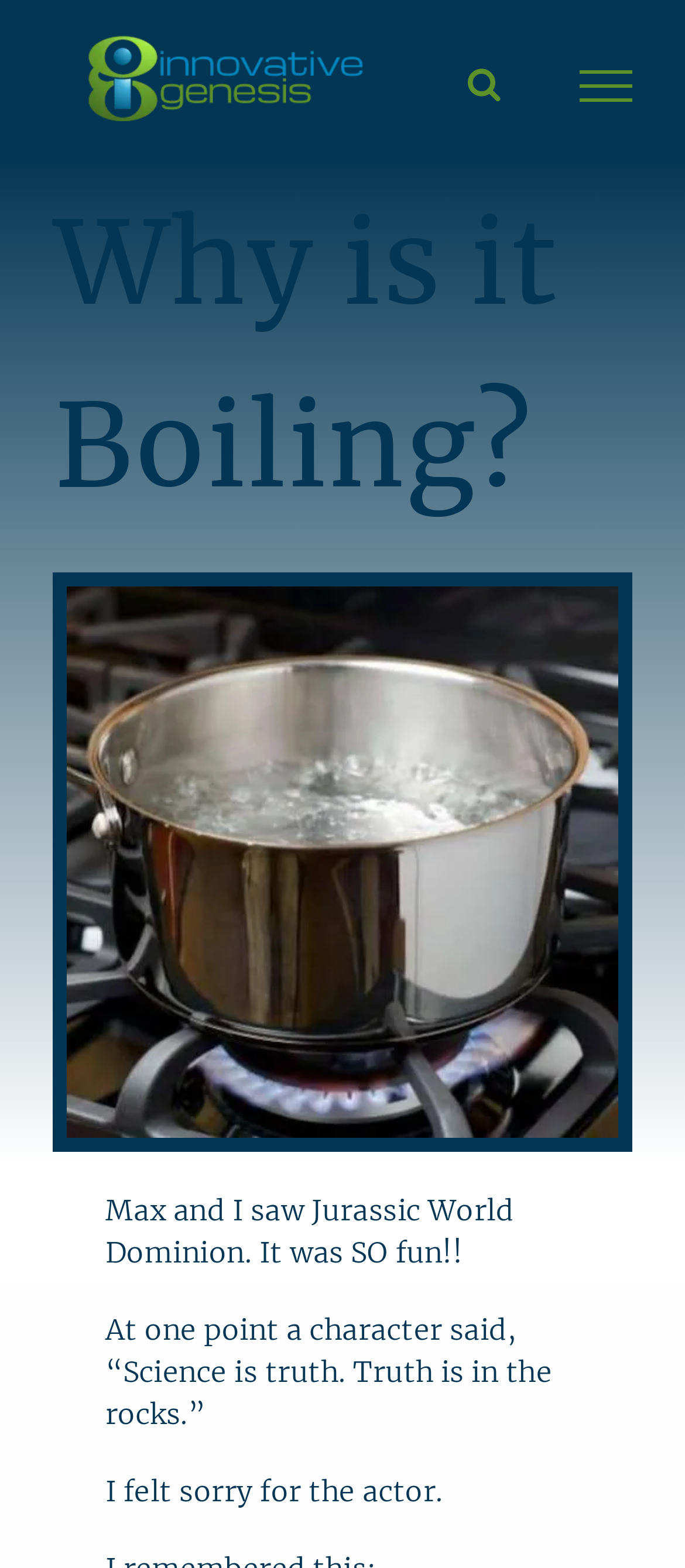What is the author's sentiment towards the actor?
Please answer the question with a detailed and comprehensive explanation.

The text mentions 'I felt sorry for the actor.' which indicates that the author has a sentiment of sympathy or pity towards the actor.